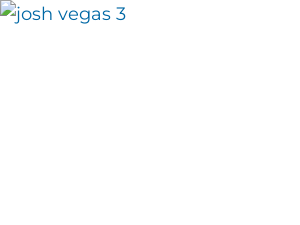Describe all the elements and aspects of the image comprehensively.

The image, titled "josh vegas 3," features a visual capture from the conference related to construction and blasting claims, highlighting a pivotal moment in the event held in Las Vegas. It serves as a companion to a series of blog posts discussing the complexities of defending against blasting claims and the associated legal challenges. This photo contributes to the narrative of understanding the legal landscape surrounding construction projects, particularly how contractors can prepare for potential lawsuits. The caption invites viewers to engage further with the upcoming content that will outline critical insights into blasting claims and their impact on contractors and owners alike.